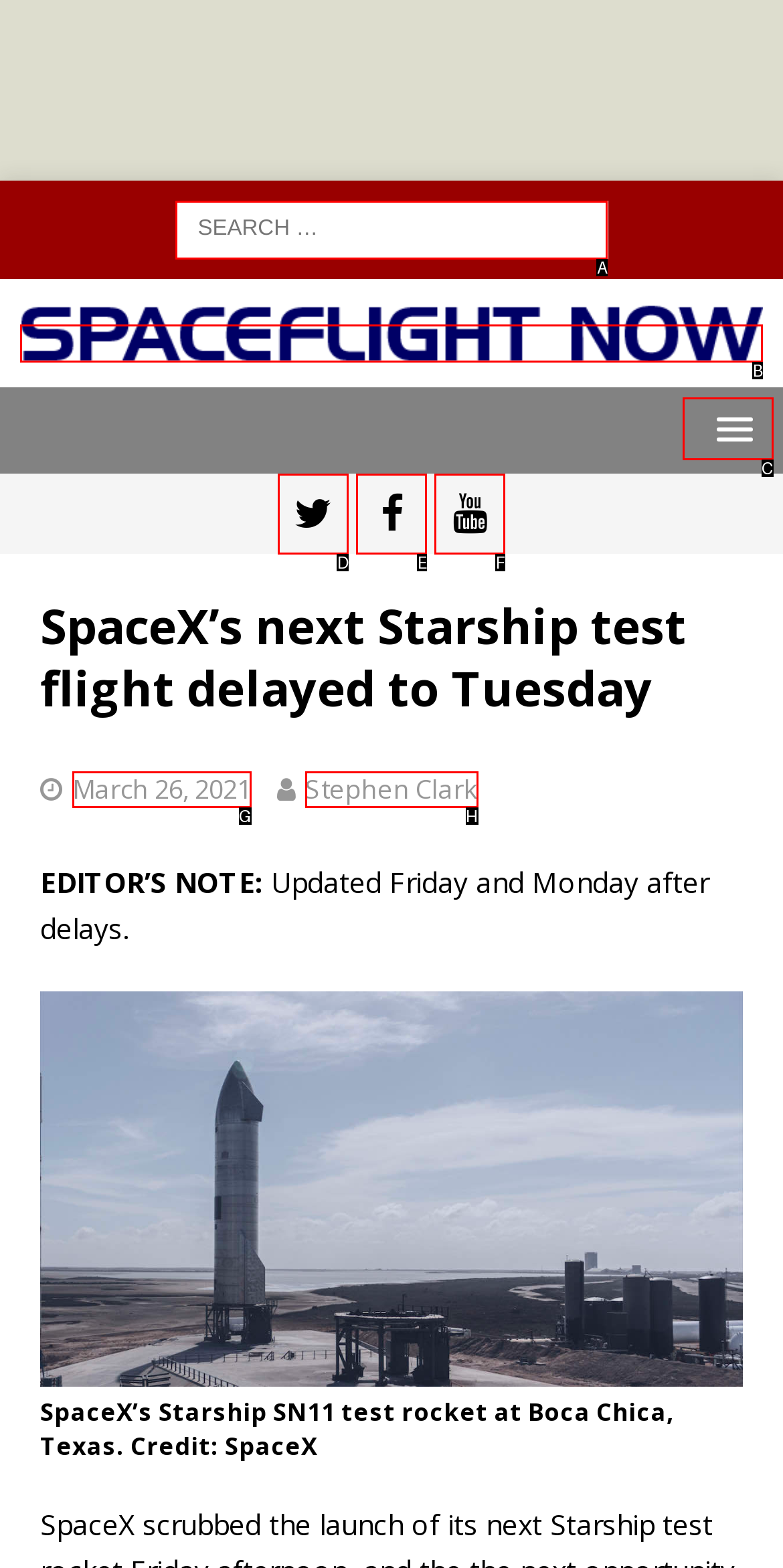Specify which HTML element I should click to complete this instruction: Visit Spaceflight Now Answer with the letter of the relevant option.

B